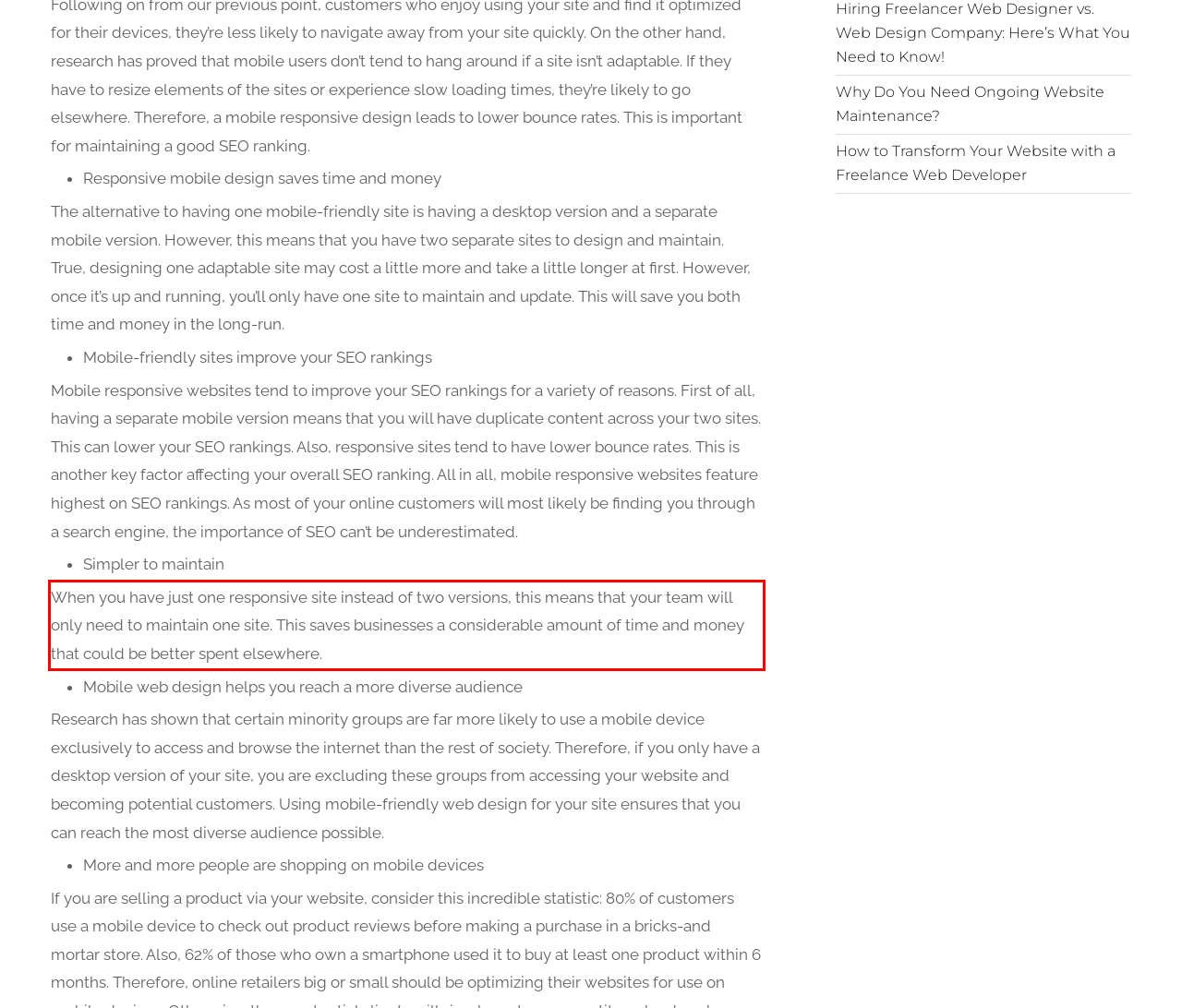You are provided with a screenshot of a webpage featuring a red rectangle bounding box. Extract the text content within this red bounding box using OCR.

When you have just one responsive site instead of two versions, this means that your team will only need to maintain one site. This saves businesses a considerable amount of time and money that could be better spent elsewhere.